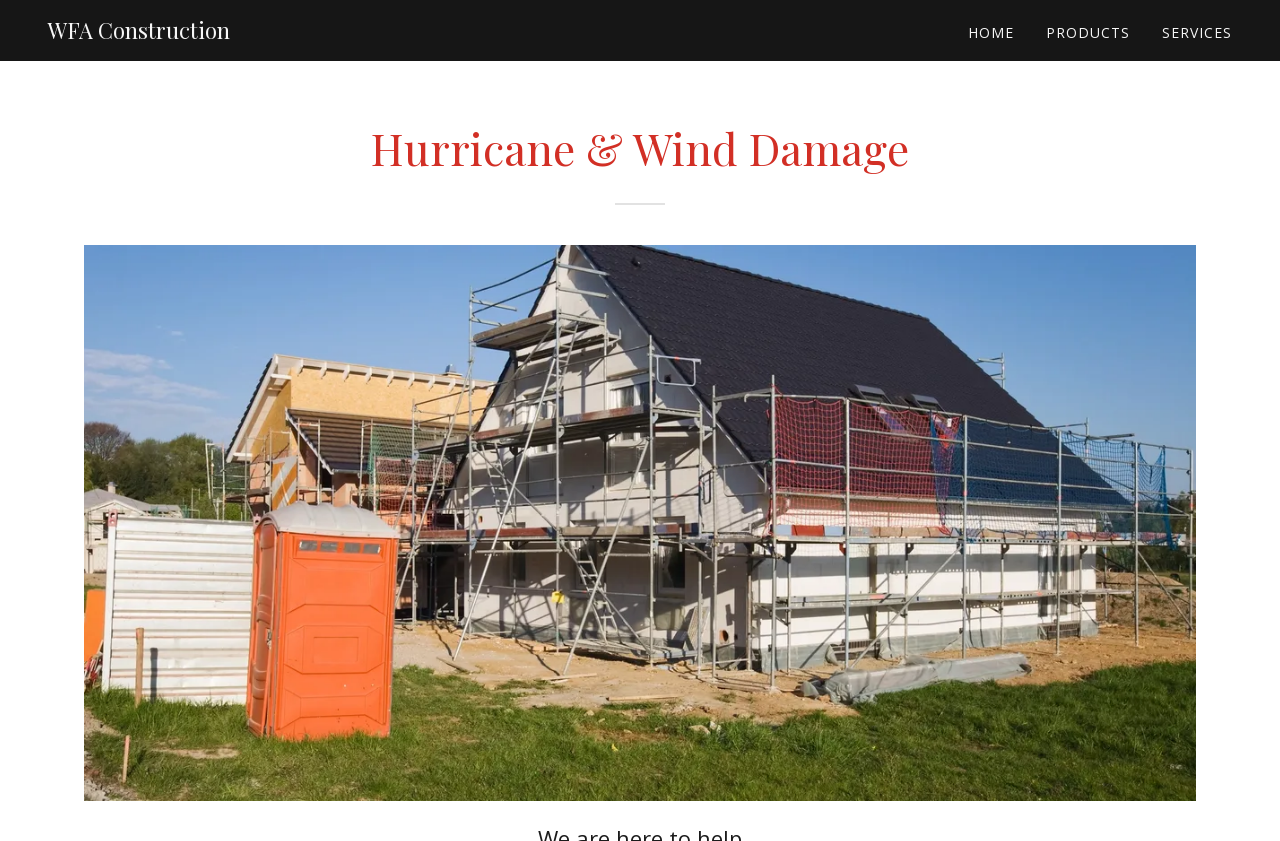Please respond in a single word or phrase: 
Is there an image on the webpage?

Yes